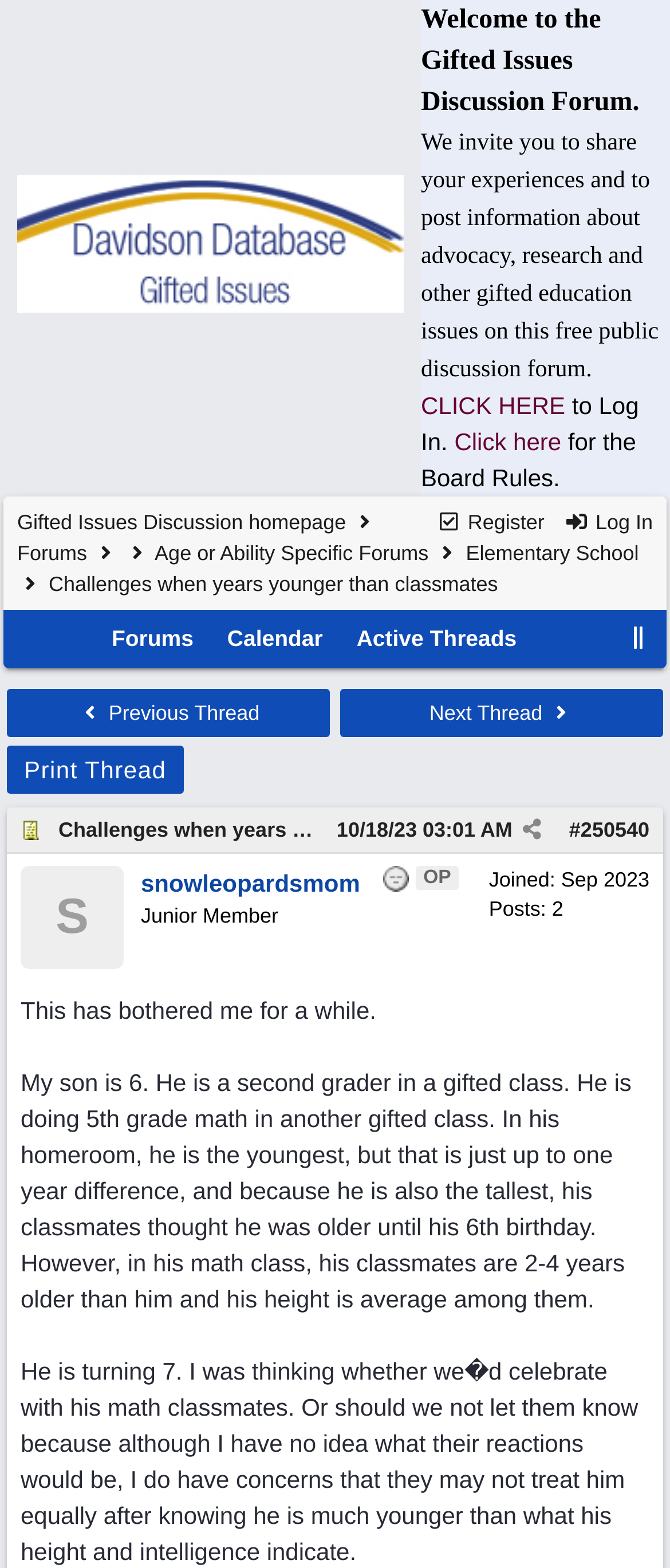Please determine the bounding box coordinates of the clickable area required to carry out the following instruction: "Go to the 'Elementary School' forum". The coordinates must be four float numbers between 0 and 1, represented as [left, top, right, bottom].

[0.695, 0.345, 0.953, 0.36]